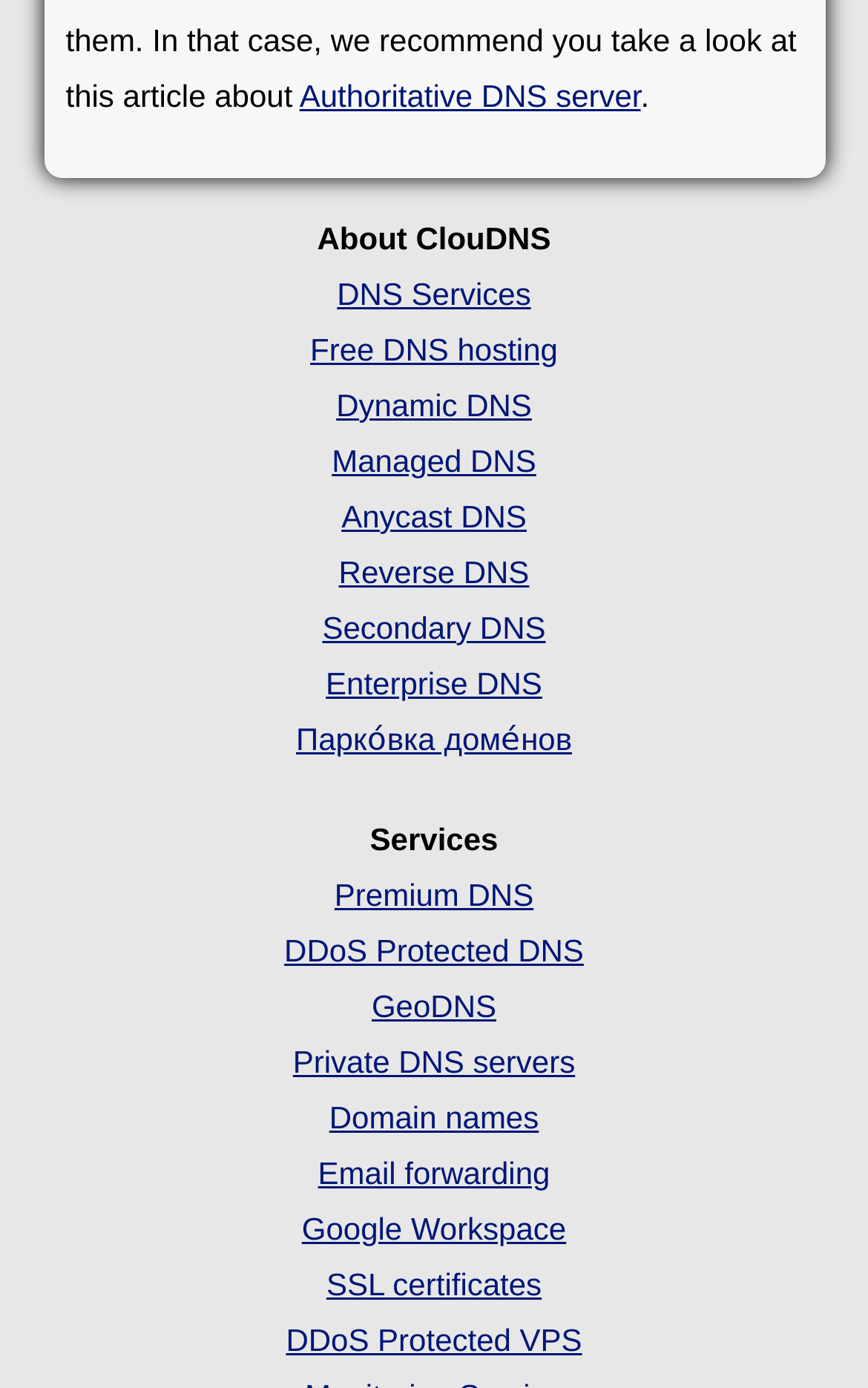Can you find the bounding box coordinates for the element that needs to be clicked to execute this instruction: "Click on Facebook link"? The coordinates should be given as four float numbers between 0 and 1, i.e., [left, top, right, bottom].

None